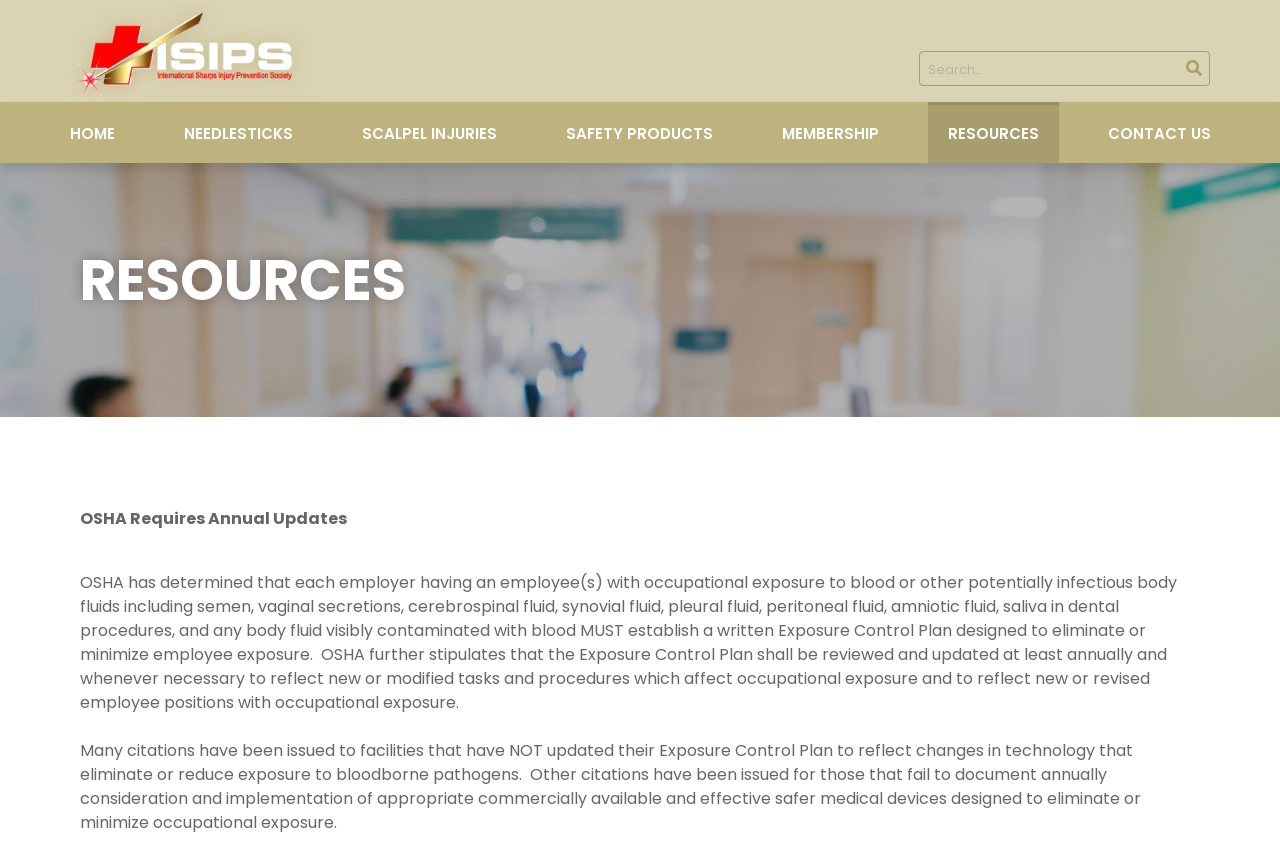Please provide a brief answer to the question using only one word or phrase: 
What is the topic of the resources provided on this webpage?

Bloodborne pathogens